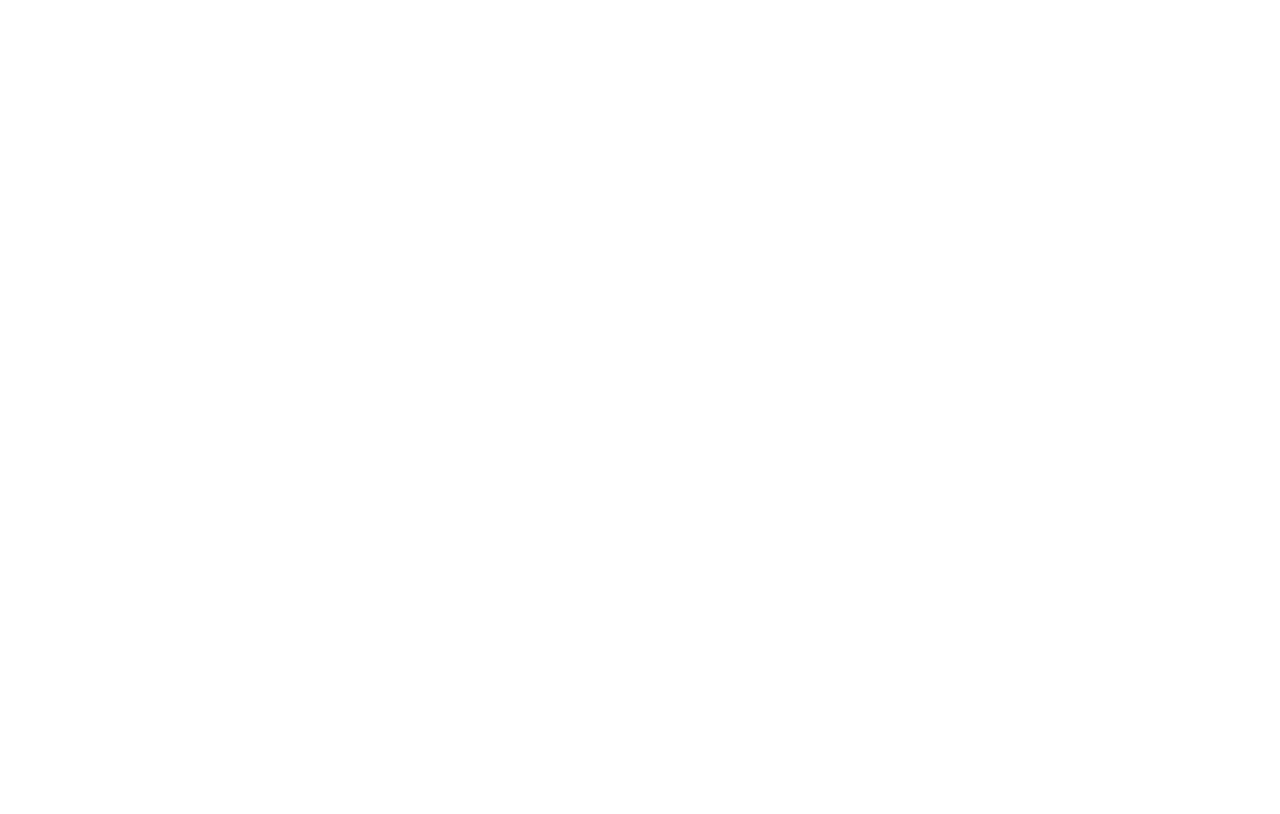What is the URL of CBRE Global Investors' website?
Please look at the screenshot and answer using one word or phrase.

cbreglobalinvestors.com